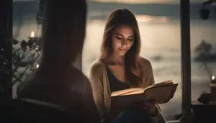Please provide a comprehensive response to the question based on the details in the image: What can be seen through the window behind the woman?

A gentle view of a sunset can be seen through the window behind the woman, casting a tranquil ambiance in the space and adding to the peaceful atmosphere of the scene.